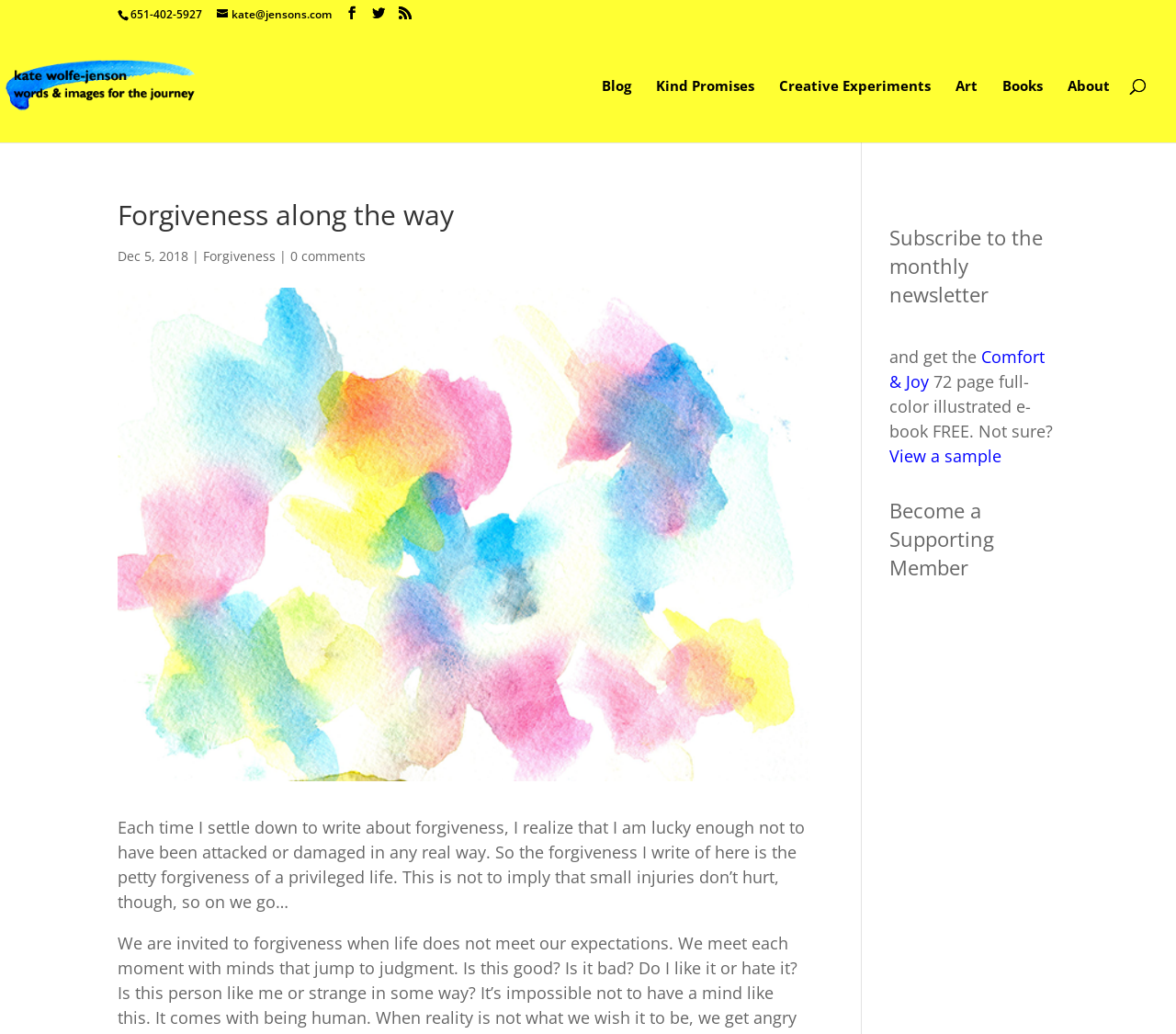Give a full account of the webpage's elements and their arrangement.

The webpage appears to be a blog or personal website focused on the theme of forgiveness. At the top, there is a header section with contact information, including a phone number and email address, as well as several social media links. Below this, there is a main navigation menu with links to various sections of the website, including "Blog", "Kind Promises", "Creative Experiments", "Art", "Books", and "About".

The main content area of the webpage features a heading that reads "Forgiveness along the way" and a subheading with the date "Dec 5, 2018". Below this, there is a paragraph of text that discusses the concept of forgiveness and the author's personal perspective on it. The text is accompanied by a watercolor doodle image that spans the width of the content area.

To the right of the main content area, there is a sidebar with several sections. The first section is a search box with a label that reads "Search for:". Below this, there is a section with a heading that reads "Subscribe to the monthly newsletter" and a link to subscribe. This section also includes a promotional offer for a free e-book titled "Comfort & Joy". Further down, there is another section with a heading that reads "Become a Supporting Member" and a link to become a supporting member.

Overall, the webpage has a clean and simple design, with a focus on presenting the author's thoughts and ideas on forgiveness in a clear and concise manner.